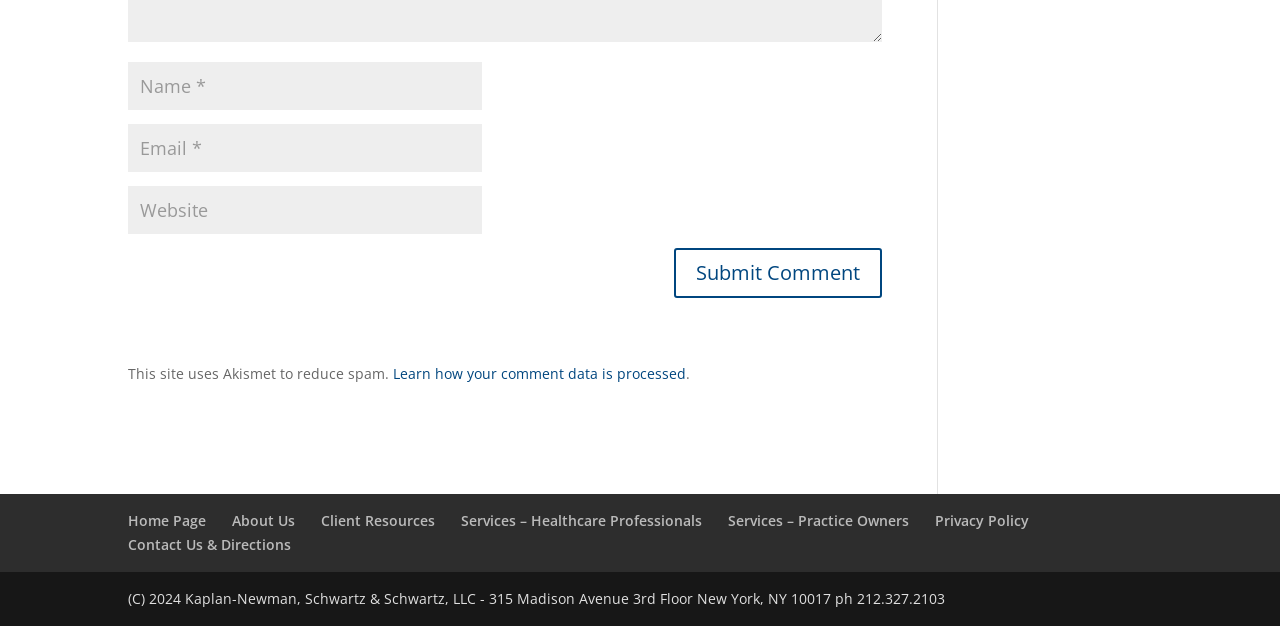Please give a one-word or short phrase response to the following question: 
What is the link at the bottom left corner of the webpage?

Home Page